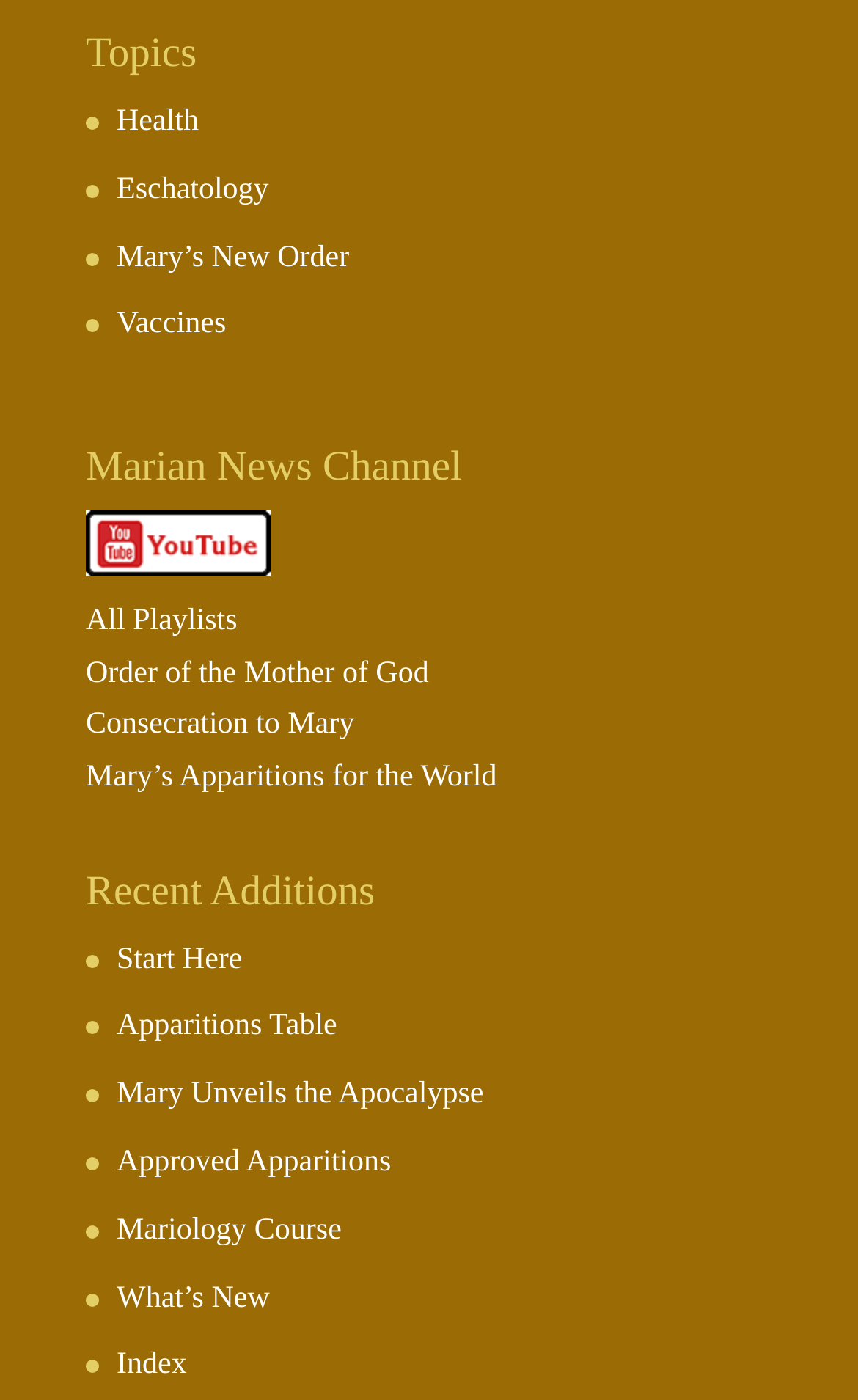Specify the bounding box coordinates of the area to click in order to execute this command: 'Click on the 'Health' topic'. The coordinates should consist of four float numbers ranging from 0 to 1, and should be formatted as [left, top, right, bottom].

[0.136, 0.075, 0.232, 0.099]